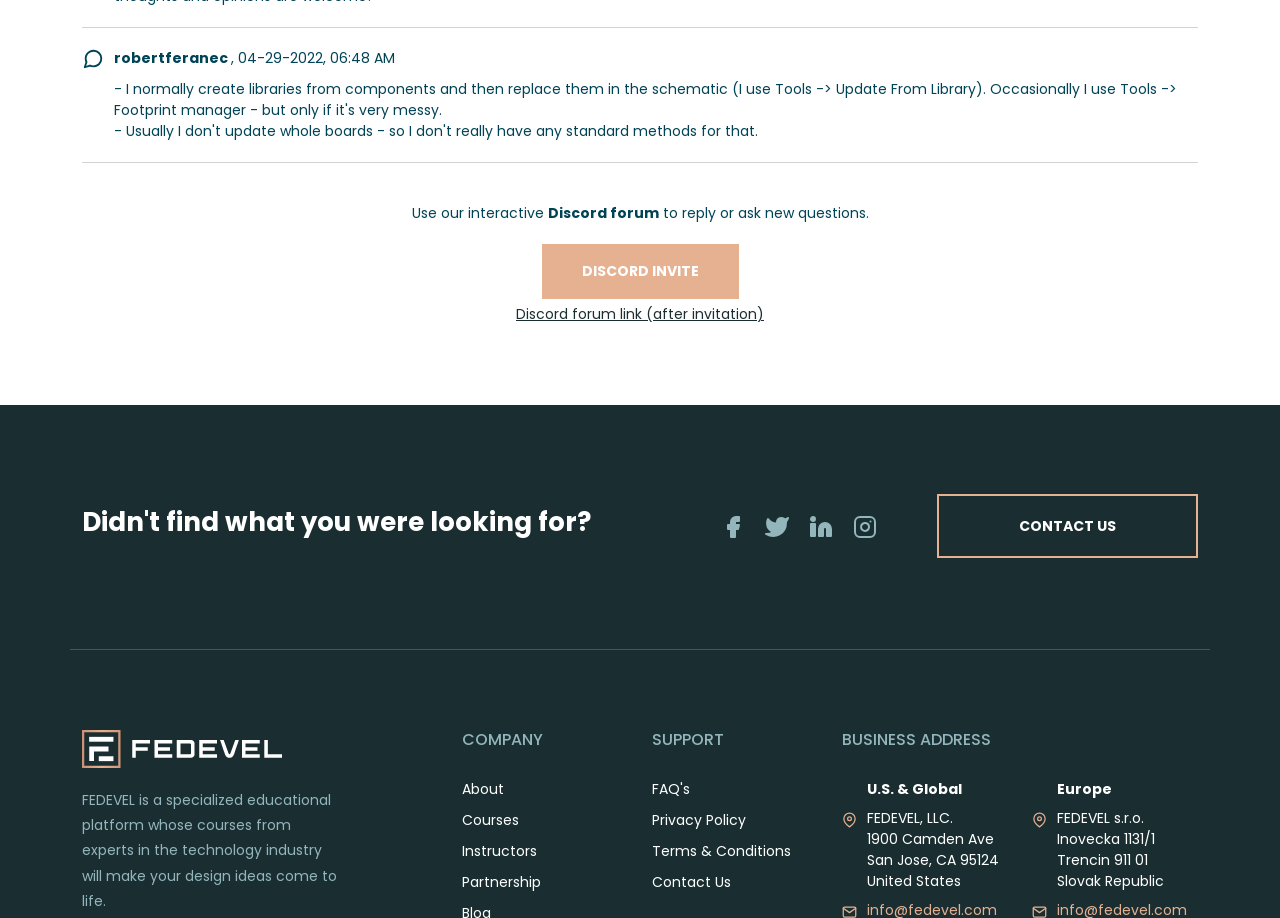Using the given element description, provide the bounding box coordinates (top-left x, top-left y, bottom-right x, bottom-right y) for the corresponding UI element in the screenshot: Discord forum link (after invitation)

[0.403, 0.331, 0.597, 0.354]